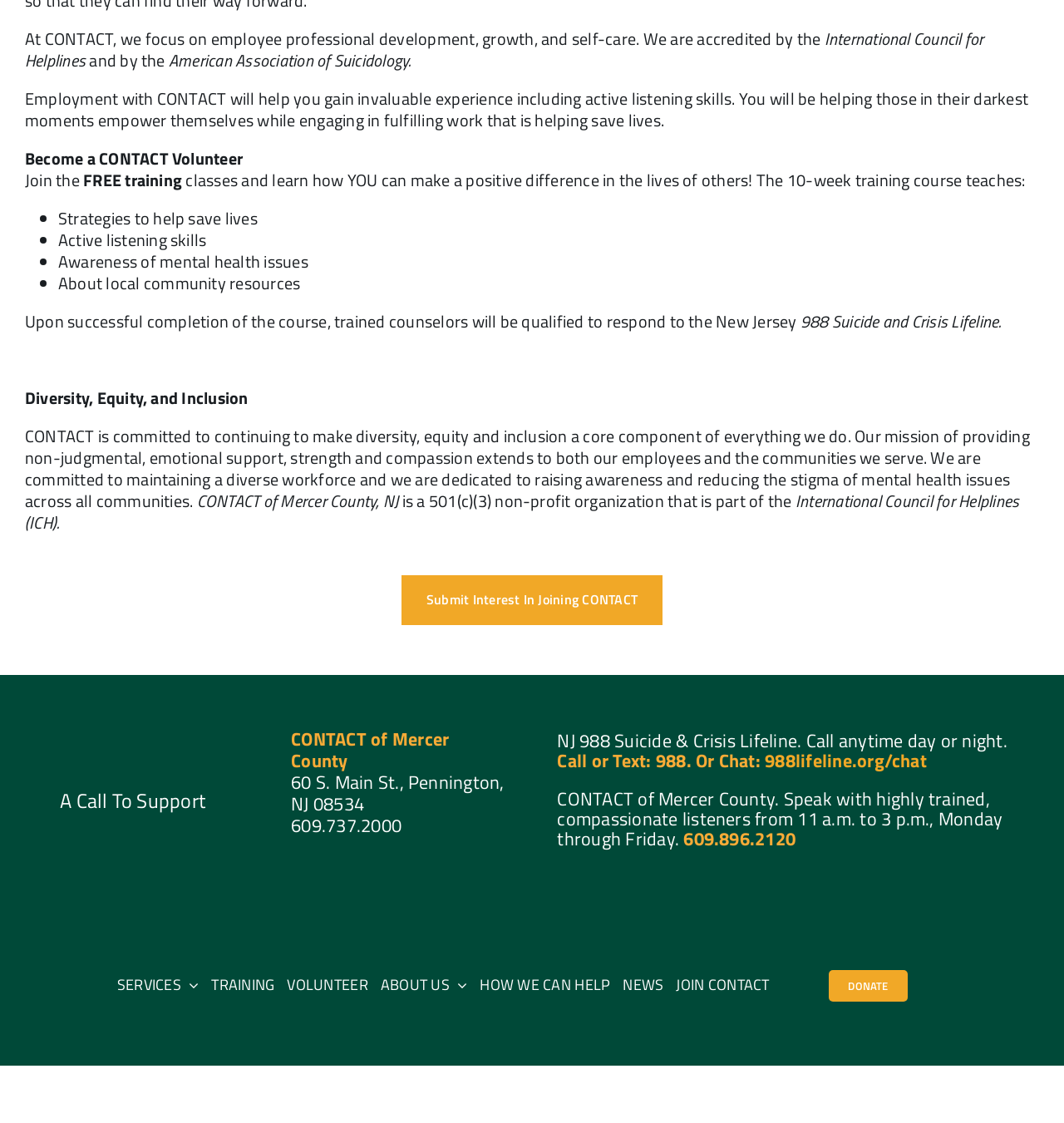Find the bounding box coordinates of the clickable area that will achieve the following instruction: "Call the NJ 988 Suicide & Crisis Lifeline".

[0.524, 0.647, 0.947, 0.672]